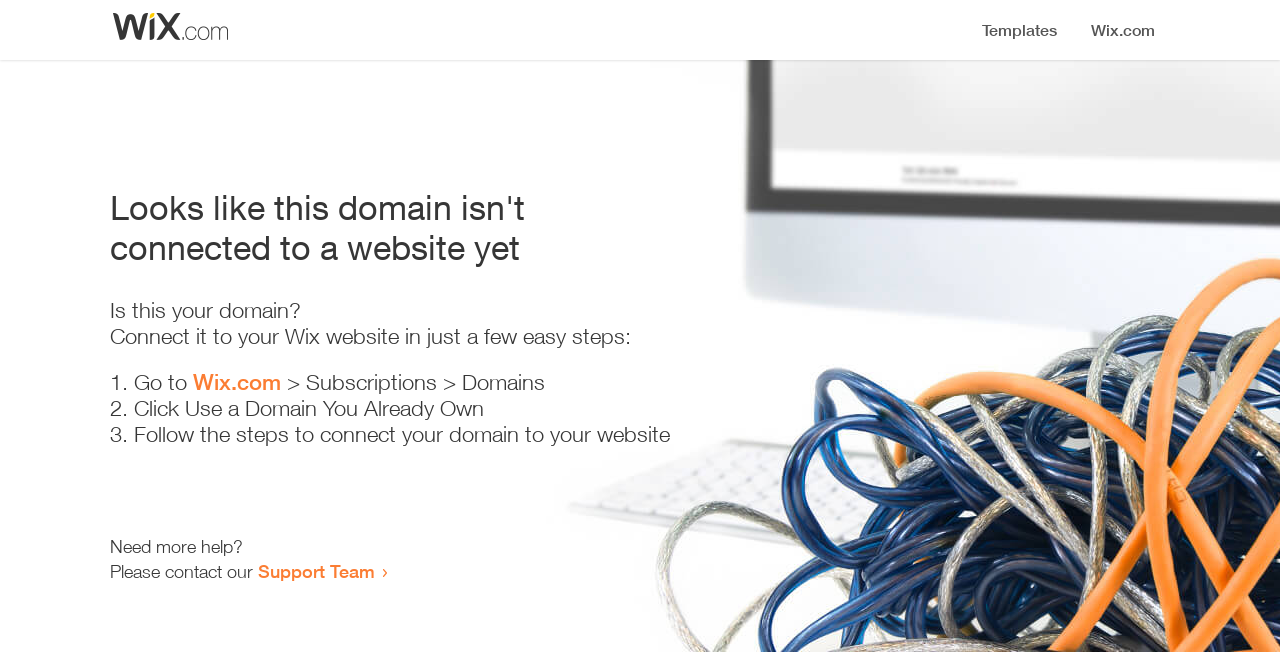Provide a one-word or short-phrase answer to the question:
Where should I go to start connecting my domain?

Wix.com